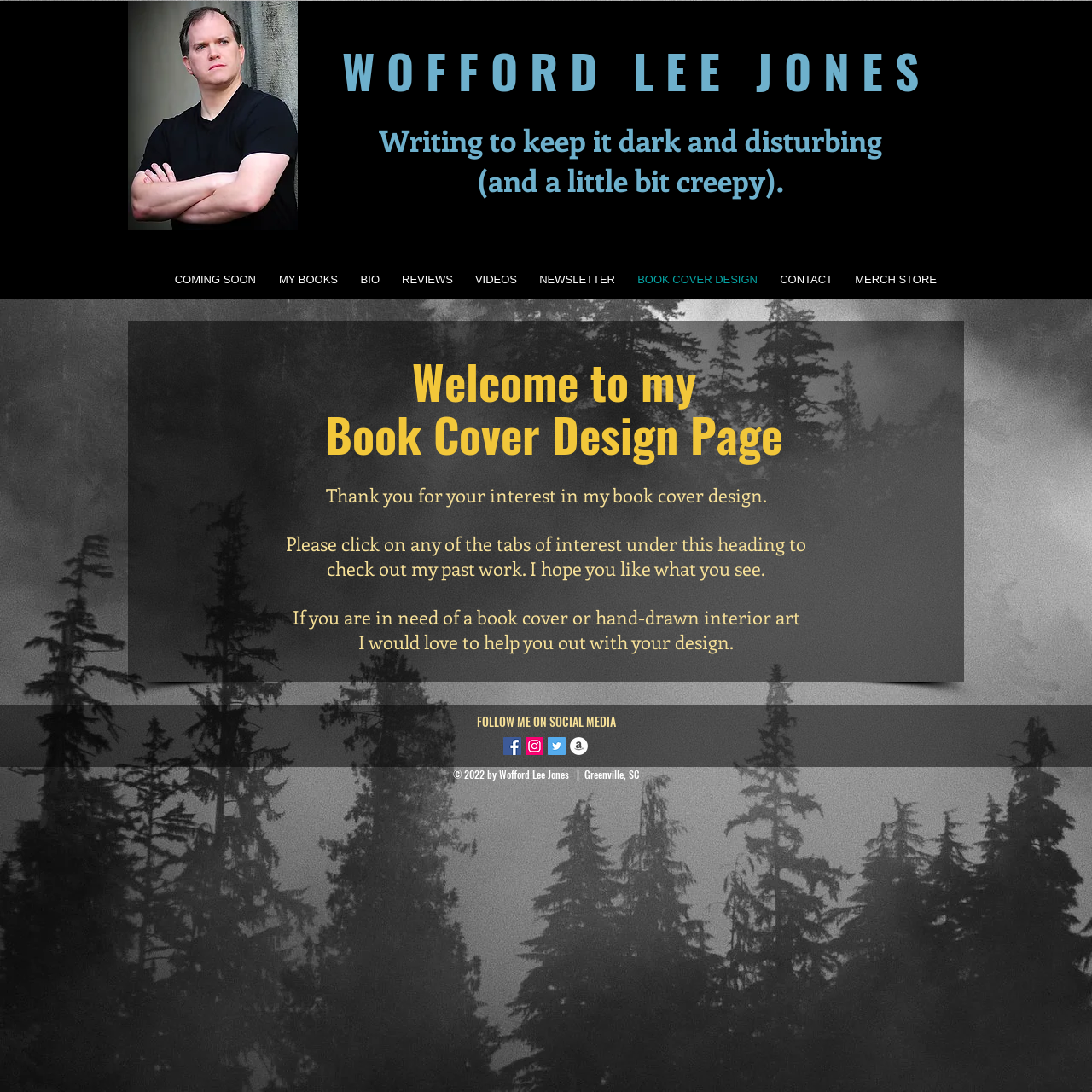What social media platforms are available?
Answer the question with a single word or phrase derived from the image.

Facebook, Instagram, Twitter, Amazon